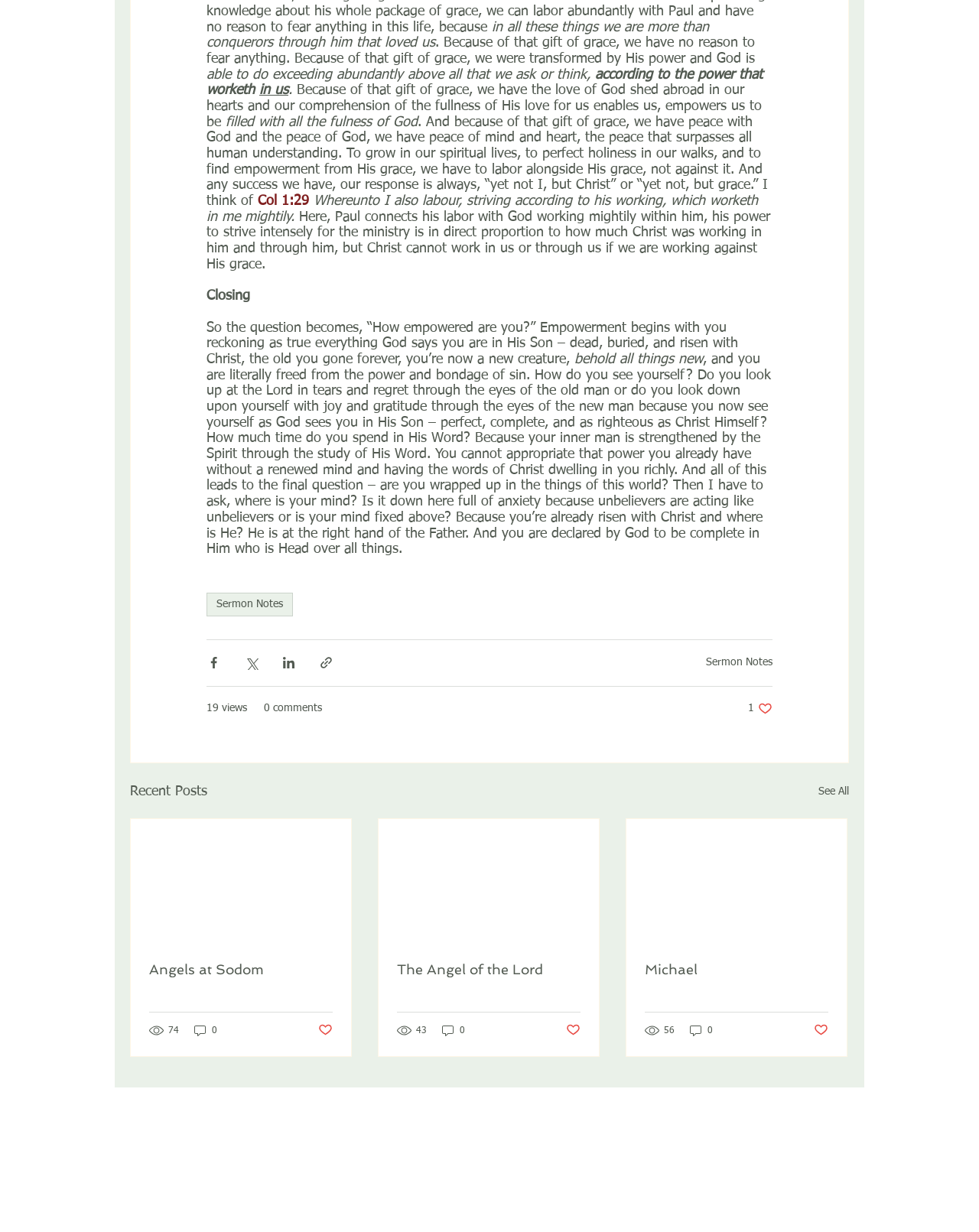What is the purpose of the 'Share via' buttons?
Please use the image to deliver a detailed and complete answer.

The 'Share via' buttons, which include options for Facebook, Twitter, and LinkedIn, are likely intended to allow users to share the content of the webpage on their social media profiles.